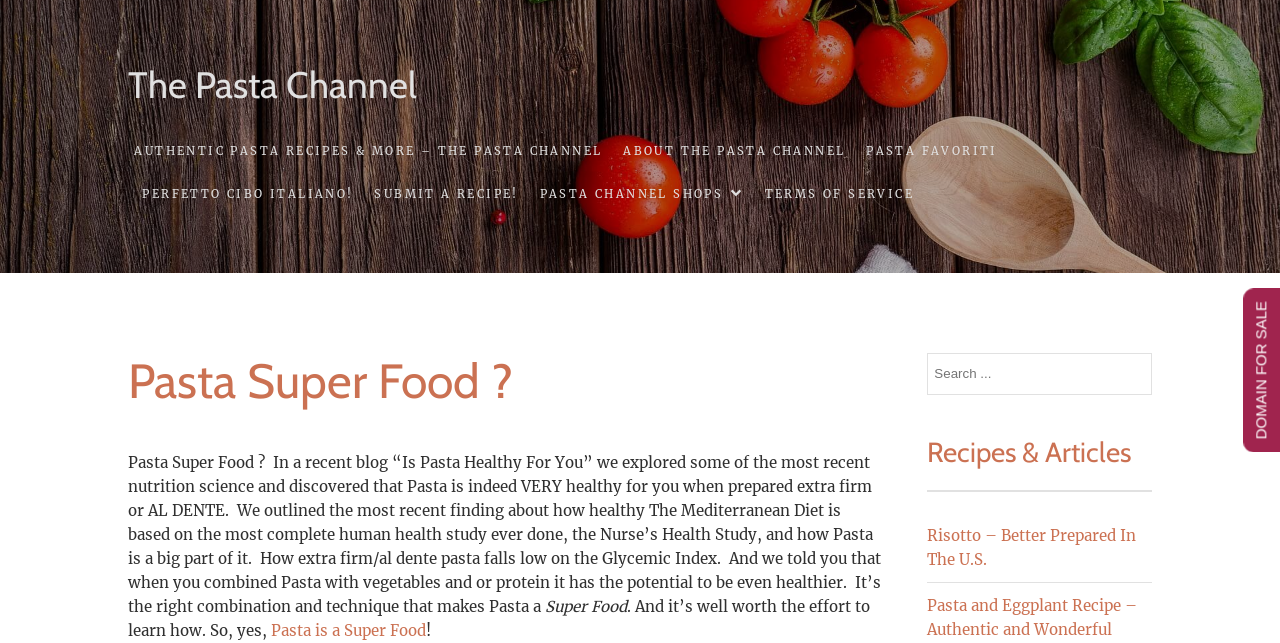Find the bounding box coordinates of the clickable region needed to perform the following instruction: "View pasta and eggplant recipe". The coordinates should be provided as four float numbers between 0 and 1, i.e., [left, top, right, bottom].

[0.724, 0.926, 0.888, 0.993]